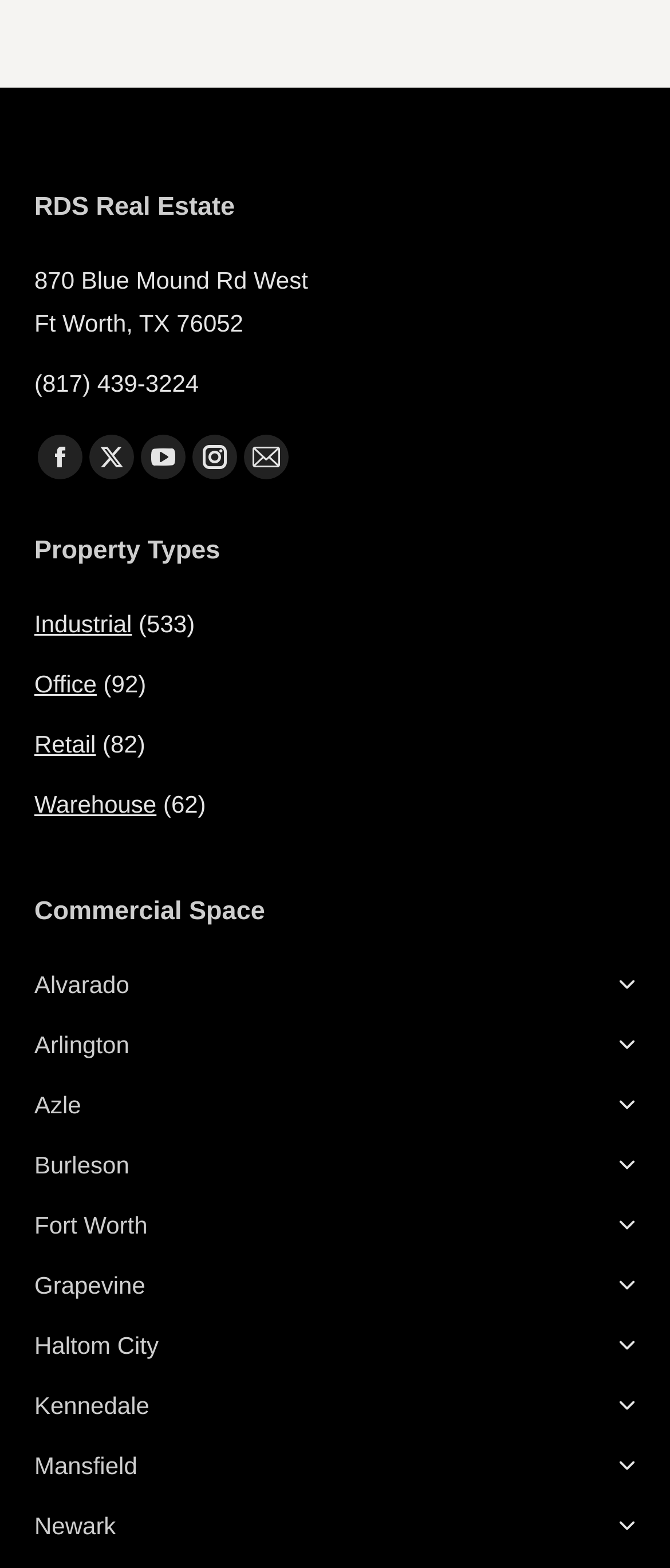Provide a brief response using a word or short phrase to this question:
What is the phone number?

(817) 439-3224